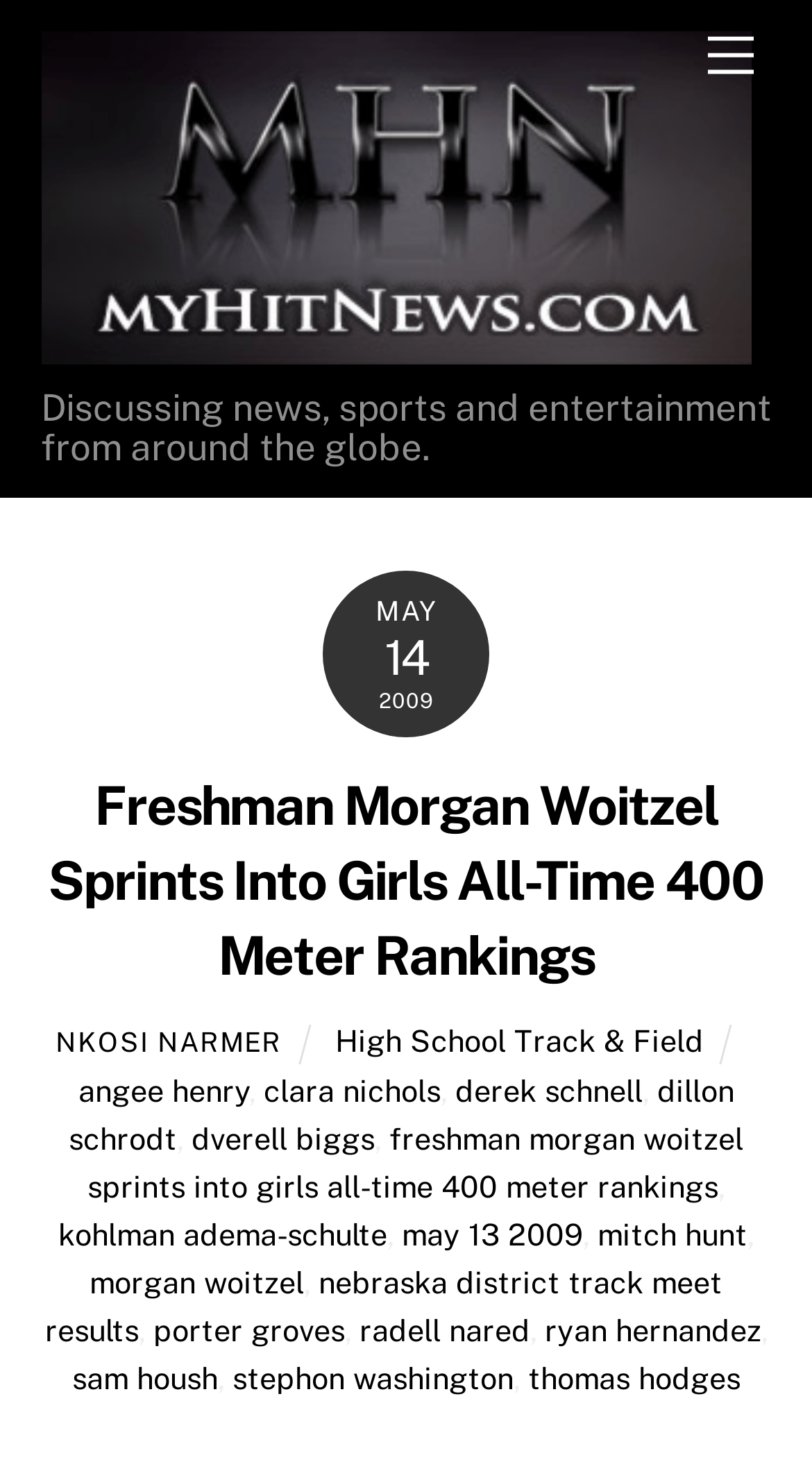Find the coordinates for the bounding box of the element with this description: "may 13 2009".

[0.495, 0.833, 0.718, 0.857]